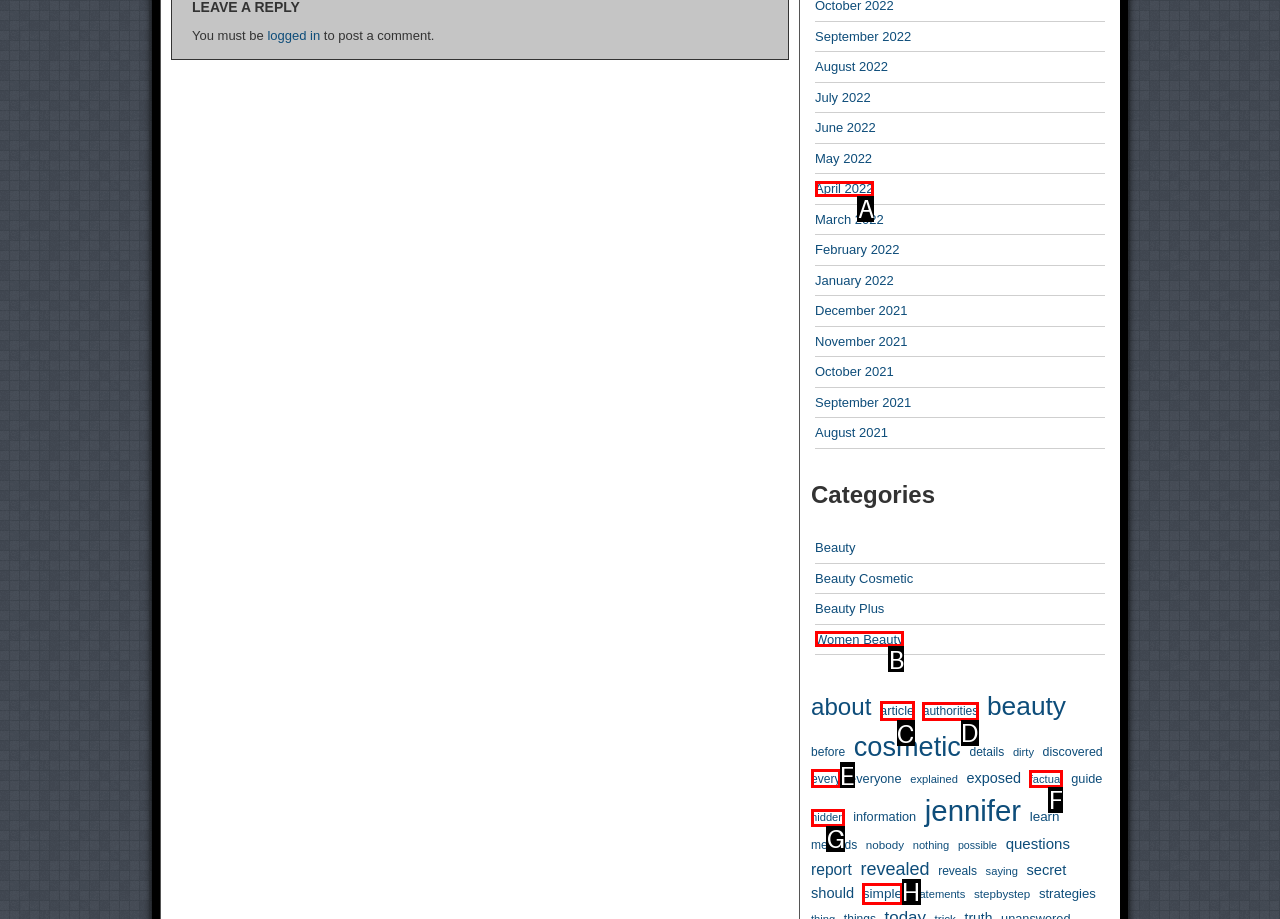Identify the HTML element that corresponds to the following description: April 2022 Provide the letter of the best matching option.

A